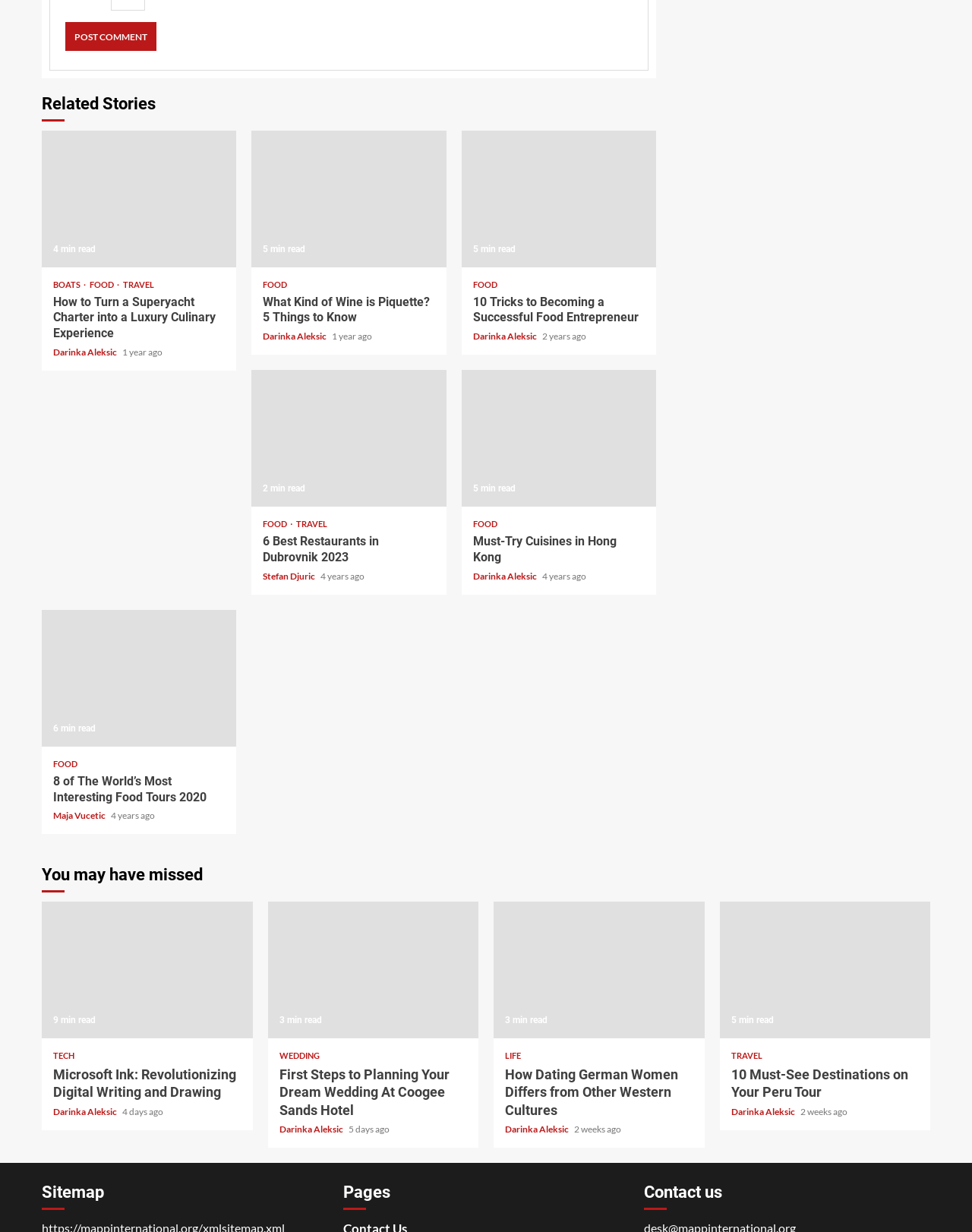Find the bounding box of the web element that fits this description: "name="submit" value="Post Comment"".

[0.067, 0.018, 0.161, 0.041]